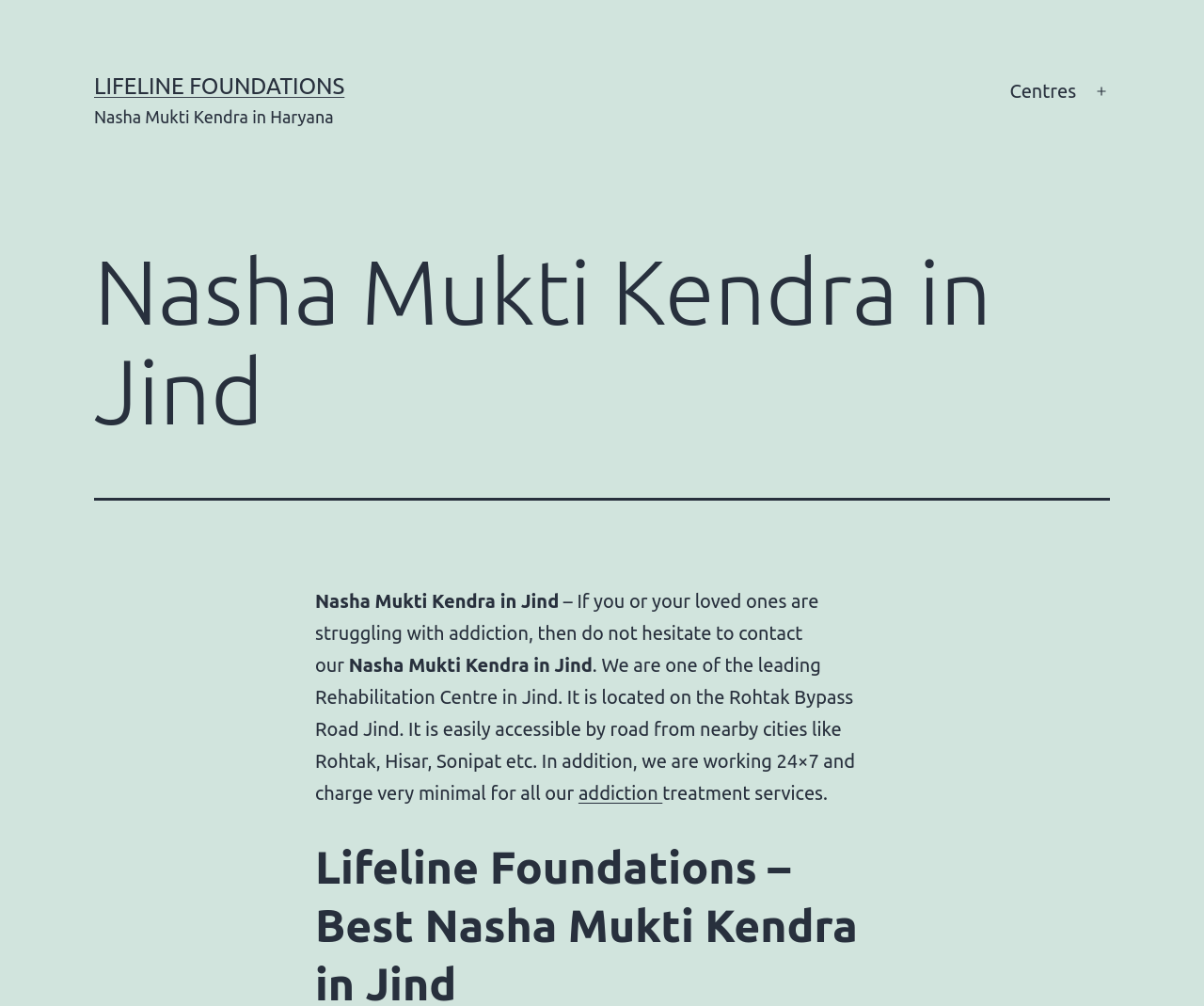Offer an in-depth caption of the entire webpage.

The webpage is about Nasha Mukti Kendra, a rehabilitation center in Jind, Haryana. At the top-left corner, there is a link to "LIFELINE FOUNDATIONS" and a static text "Nasha Mukti Kendra in Haryana" below it. On the top-right corner, there is a primary navigation menu with a link to "Centres" and an "Open menu" button.

Below the navigation menu, there is a header section with a heading "Nasha Mukti Kendra in Jind" at the top. The main content of the webpage starts with a paragraph of text, which describes the rehabilitation center and its location on Rohtak Bypass Road, Jind. The text also mentions that the center is easily accessible by road from nearby cities and operates 24/7 with minimal charges.

Within the paragraph, there is a link to "addiction" treatment services. The text is divided into three sections, with the link in the middle section. Overall, the webpage appears to be a simple and informative page about the Nasha Mukti Kendra in Jind, providing details about its services and location.